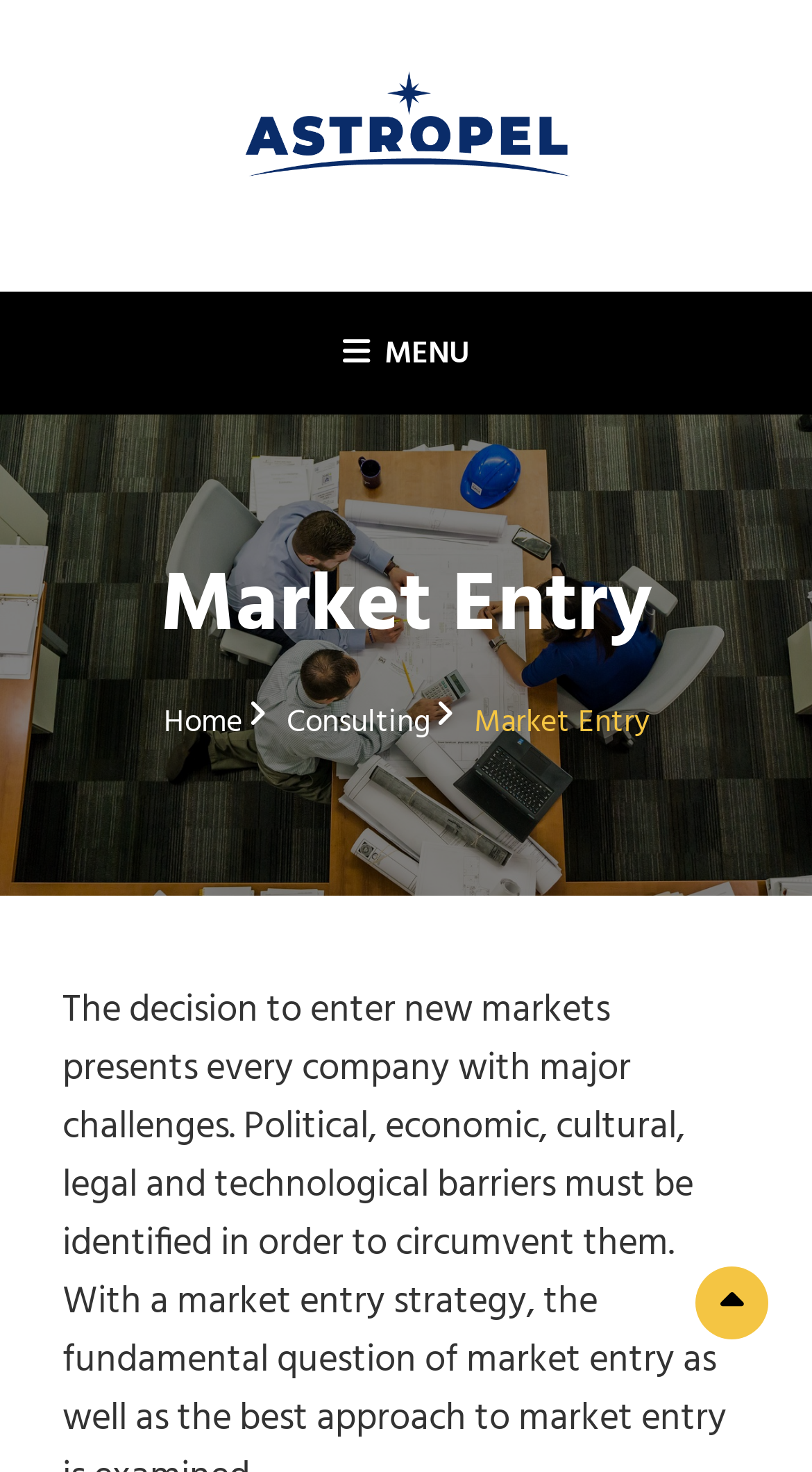Look at the image and write a detailed answer to the question: 
What is the name of the company?

The name of the company can be found in the top-left corner of the webpage, where there is a link and an image with the text 'astropel'.